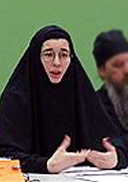Break down the image and describe each part extensively.

The image features a woman in a black veil engaged in a discussion, likely during a meeting or council setting. Her expressive gestures suggest she is making an important point or contributing to a dialogue on a significant topic. In the background, a man with a beard, possibly a clergy member, can be seen, indicating a religious or ecclesiastical context. This captures a moment during a gathering of the Russian Orthodox Church Outside of Russia, likely related to matters of ecclesiastical governance or community concerns, reflecting the ongoing dialogue and challenges faced by the church, particularly in diaspora settings.